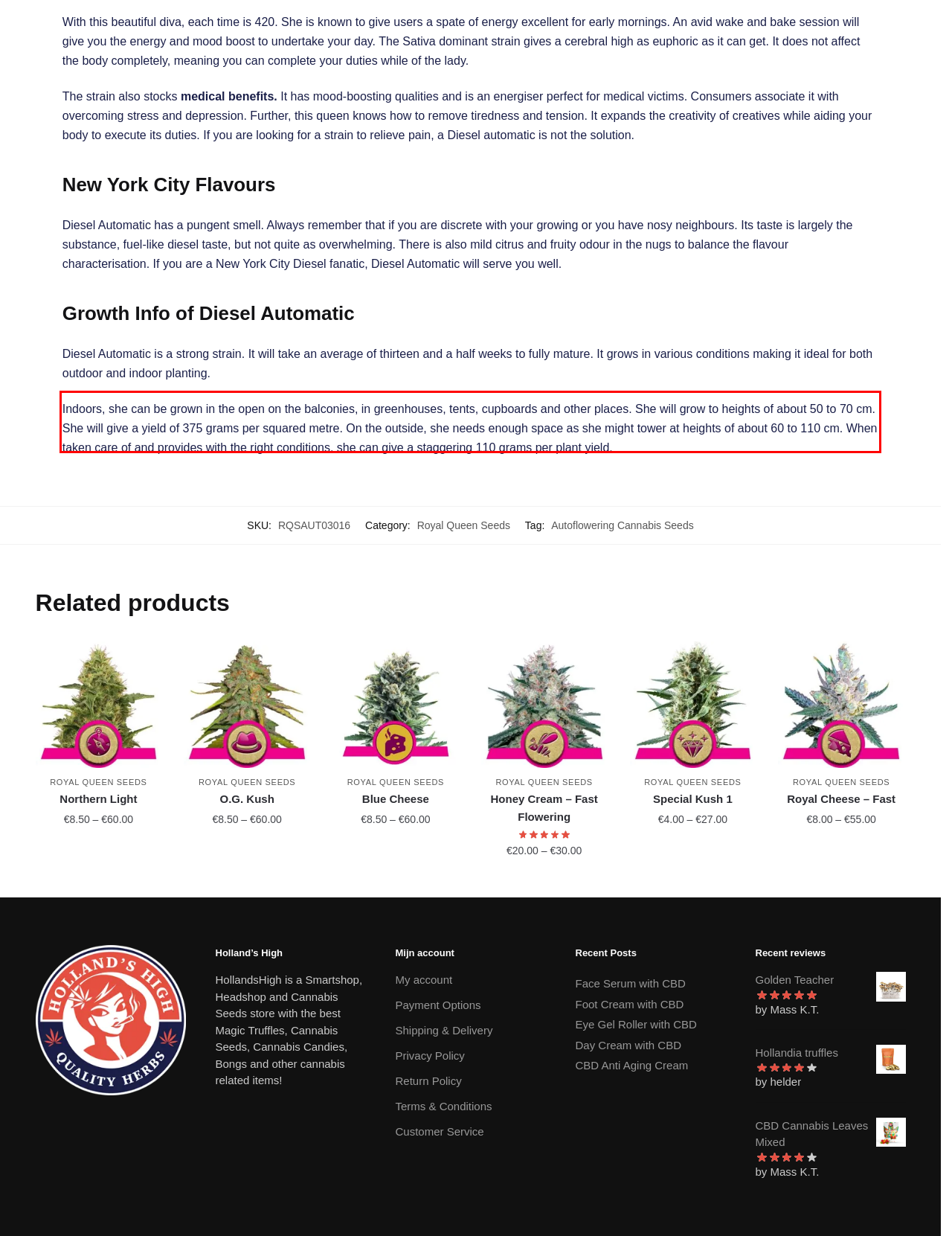Please perform OCR on the UI element surrounded by the red bounding box in the given webpage screenshot and extract its text content.

Indoors, she can be grown in the open on the balconies, in greenhouses, tents, cupboards and other places. She will grow to heights of about 50 to 70 cm. She will give a yield of 375 grams per squared metre. On the outside, she needs enough space as she might tower at heights of about 60 to 110 cm. When taken care of and provides with the right conditions, she can give a staggering 110 grams per plant yield.